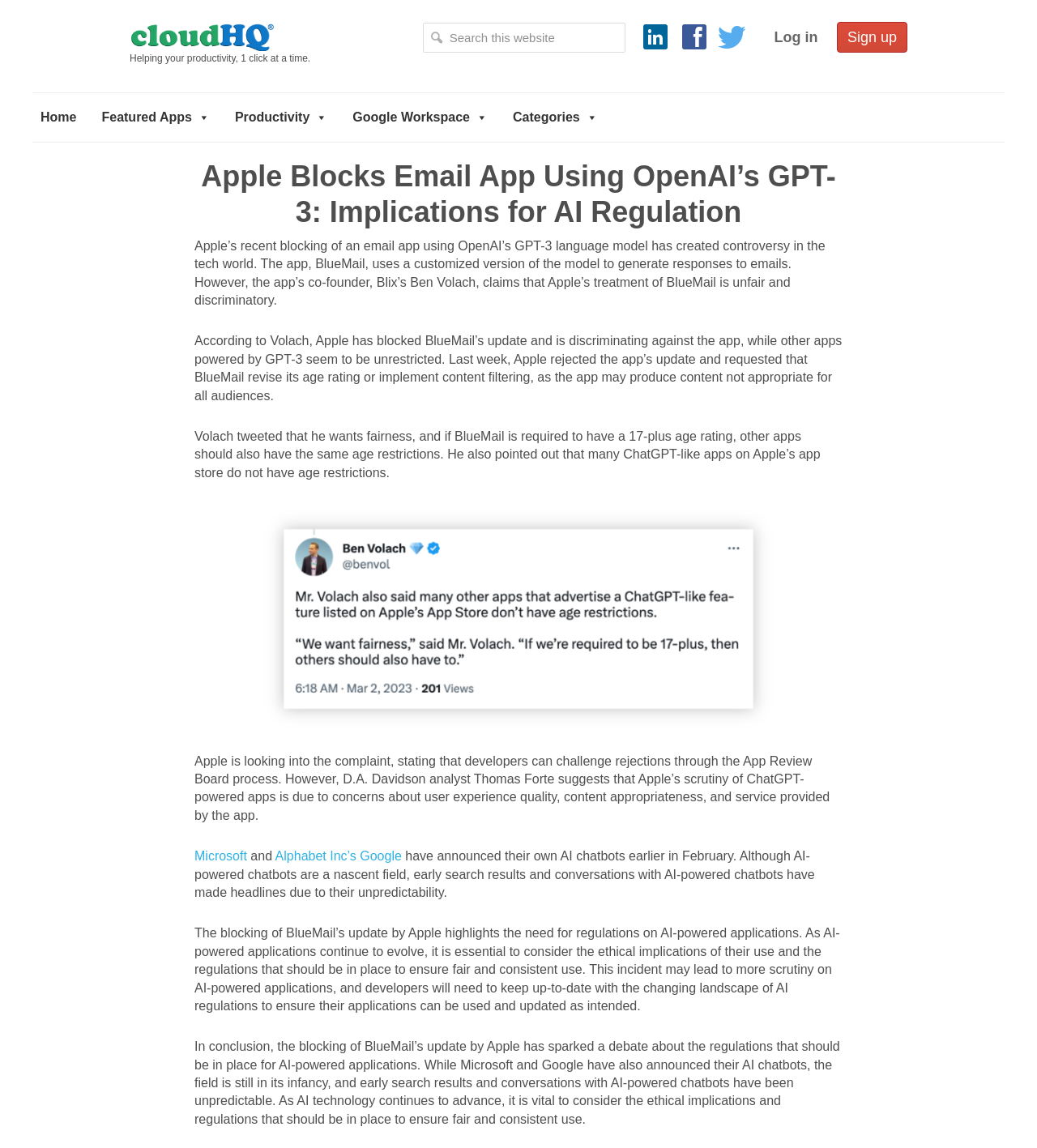Identify the coordinates of the bounding box for the element that must be clicked to accomplish the instruction: "Visit LinkedIn".

[0.618, 0.02, 0.646, 0.045]